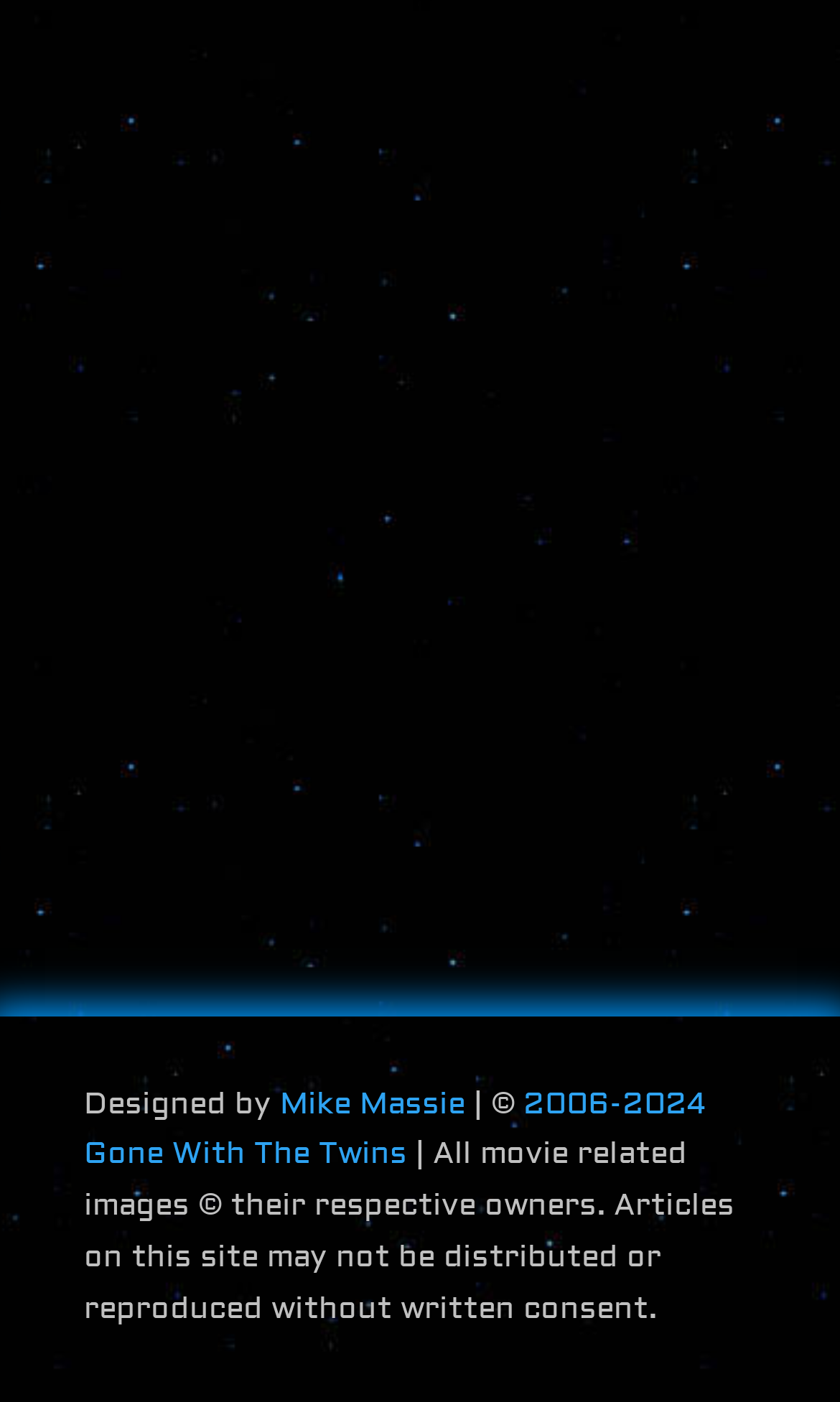What is the purpose of the textbox?
Please answer the question with as much detail as possible using the screenshot.

The textbox is located next to the 'Search' button, indicating that it is used to input a search query, and the user can click the 'Search' button to search for the inputted query.